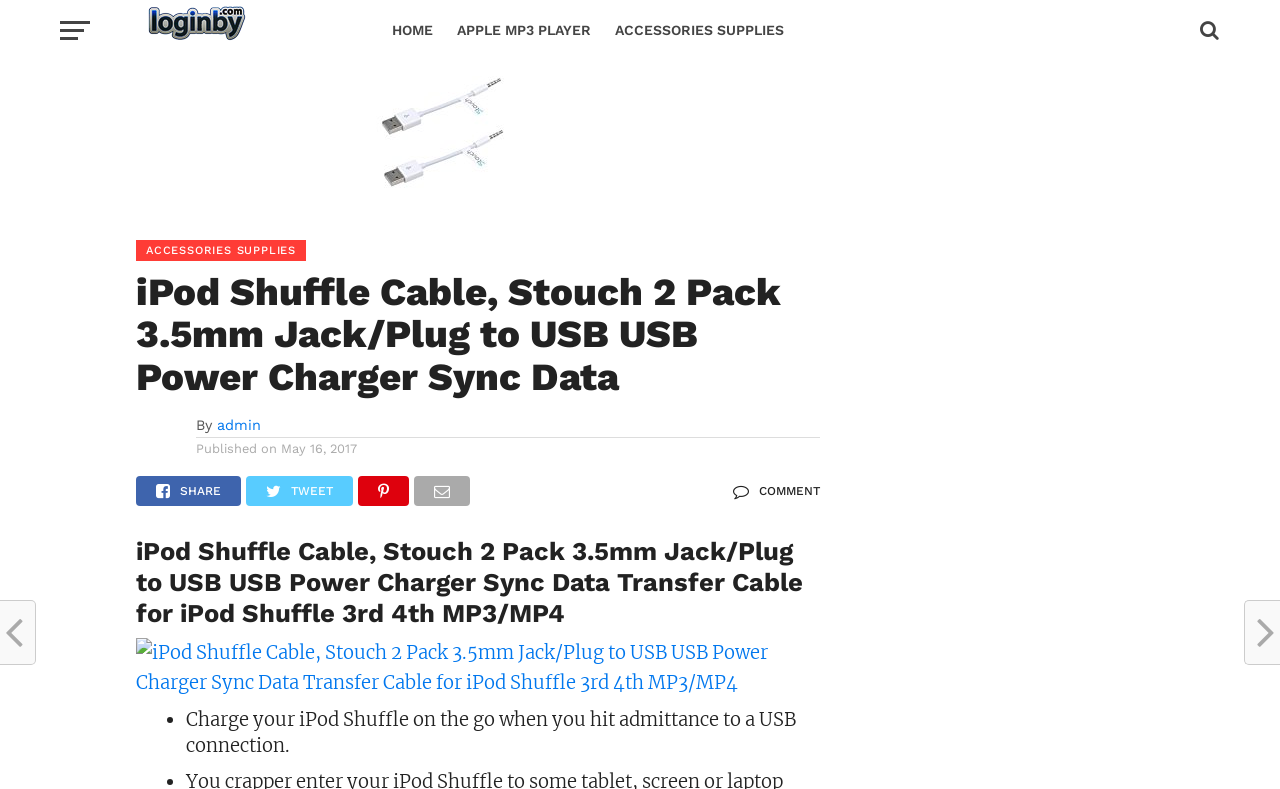How many links are in the top navigation bar? Refer to the image and provide a one-word or short phrase answer.

3